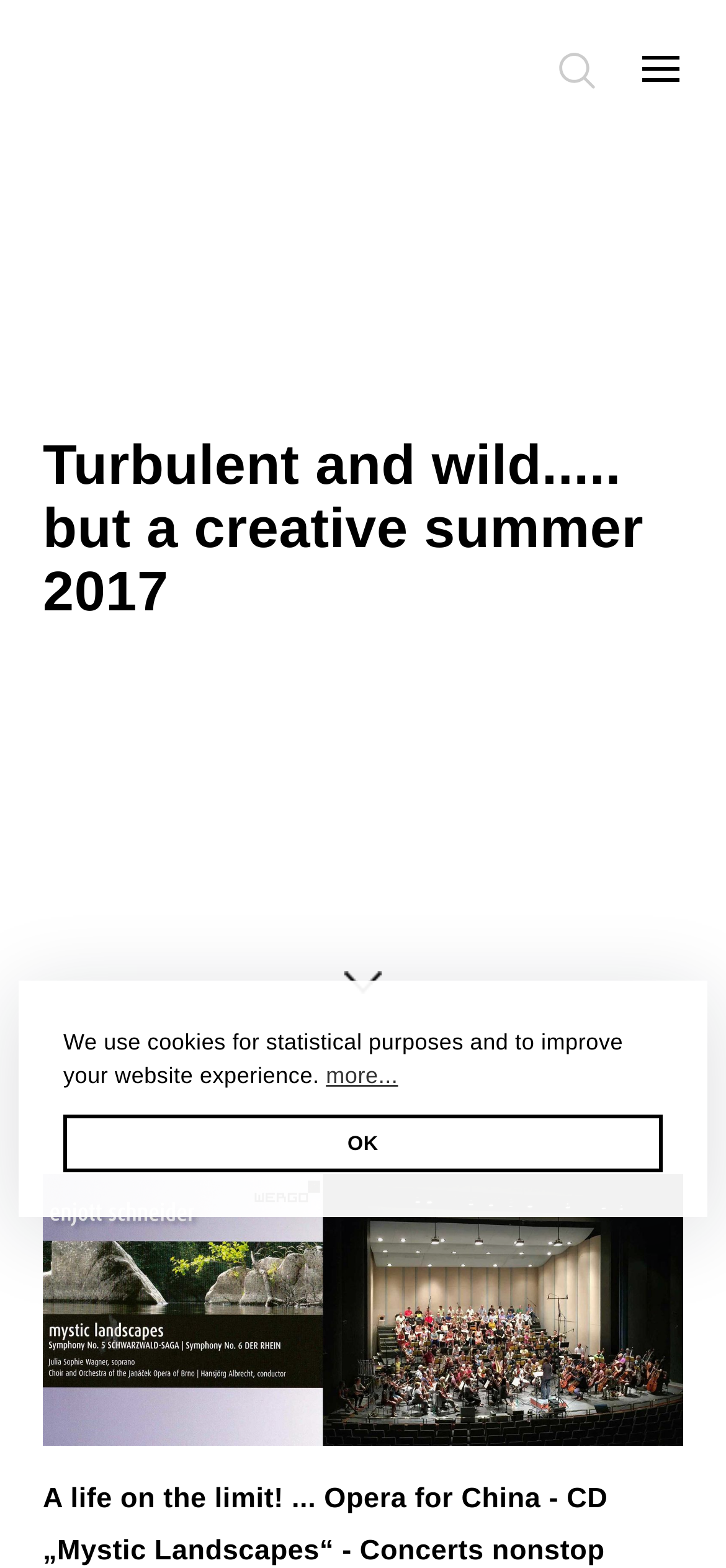Describe the webpage in detail, including text, images, and layout.

The webpage appears to be a personal blog or journal entry by Enjott Schneider, a composer. The main content of the page is a reflection on the composer's experiences and insights gained while working on the MARCO-POLO-Opera, particularly in relation to Chinese language, culture, and history.

At the top of the page, there is a cookie consent dialog with a brief message explaining the use of cookies for statistical purposes and to improve the website experience. The dialog has two buttons: "learn more about cookies" and "dismiss cookie message".

Below the cookie consent dialog, there is a search form with a search box and a close button. The search box spans almost the entire width of the page.

On the top-right corner of the page, there are three buttons: a search form close button, an image button, and another button with an image.

The main content of the page starts with a heading that reads "Turbulent and wild..... but a creative summer 2017". Below the heading, there is a link with the same text. The heading and link are followed by a large image that takes up most of the page's width.

At the bottom of the page, there is a paragraph of text that summarizes the composer's experiences, mentioning a life on the limit, opera for China, a CD titled "Mystic Landscapes", and concerts nonstop.